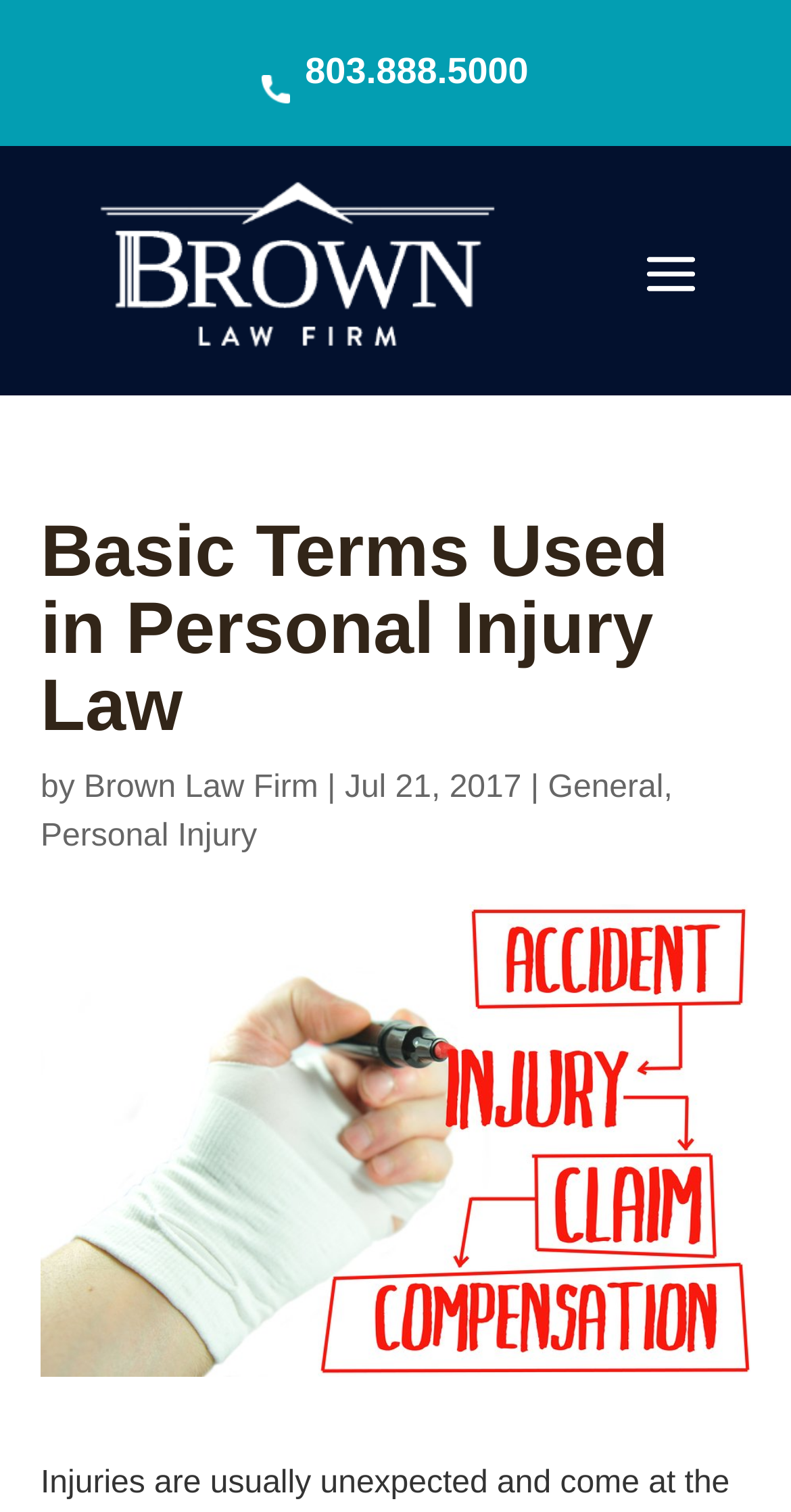Answer the following inquiry with a single word or phrase:
What is the phone number on the top right?

803.888.5000